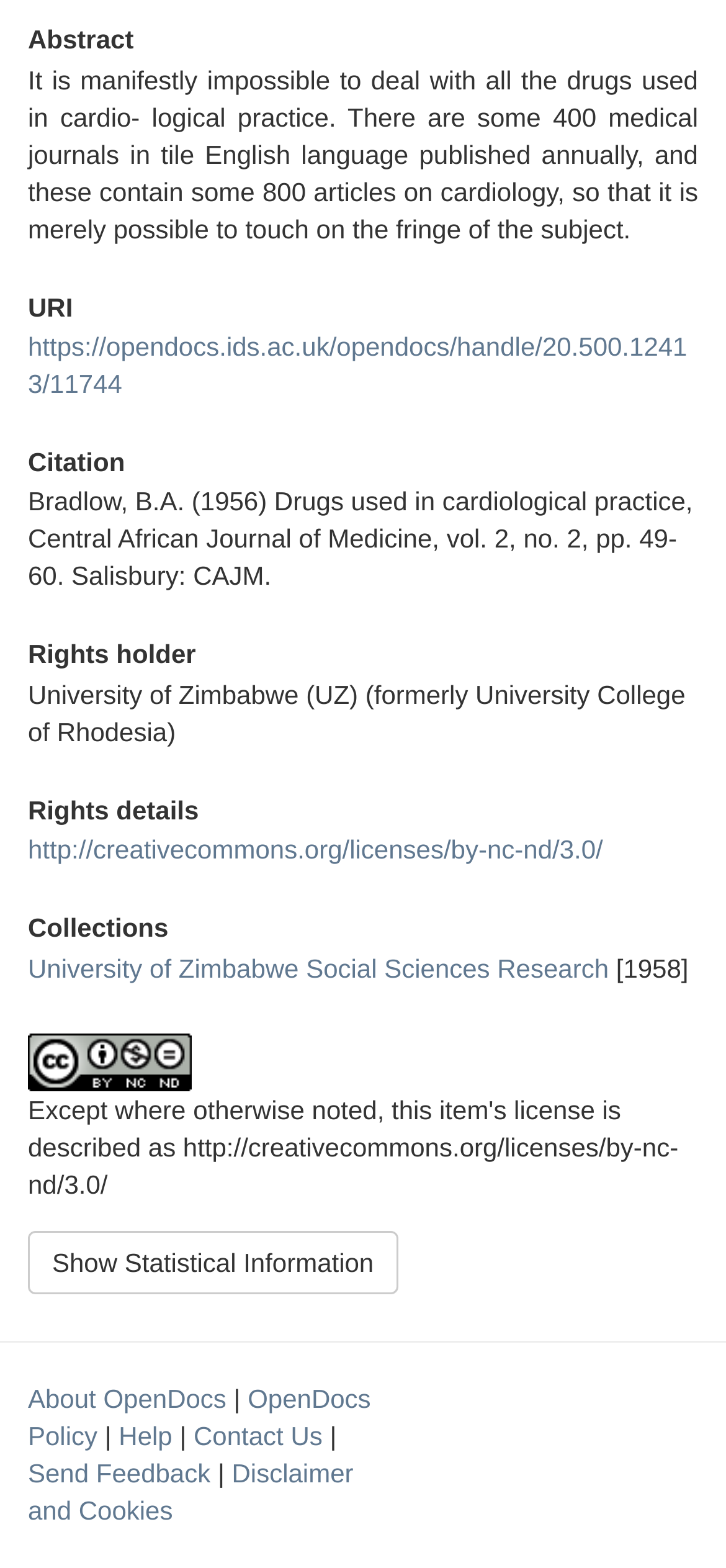What is the rights holder of the article?
Using the image, give a concise answer in the form of a single word or short phrase.

University of Zimbabwe (UZ)